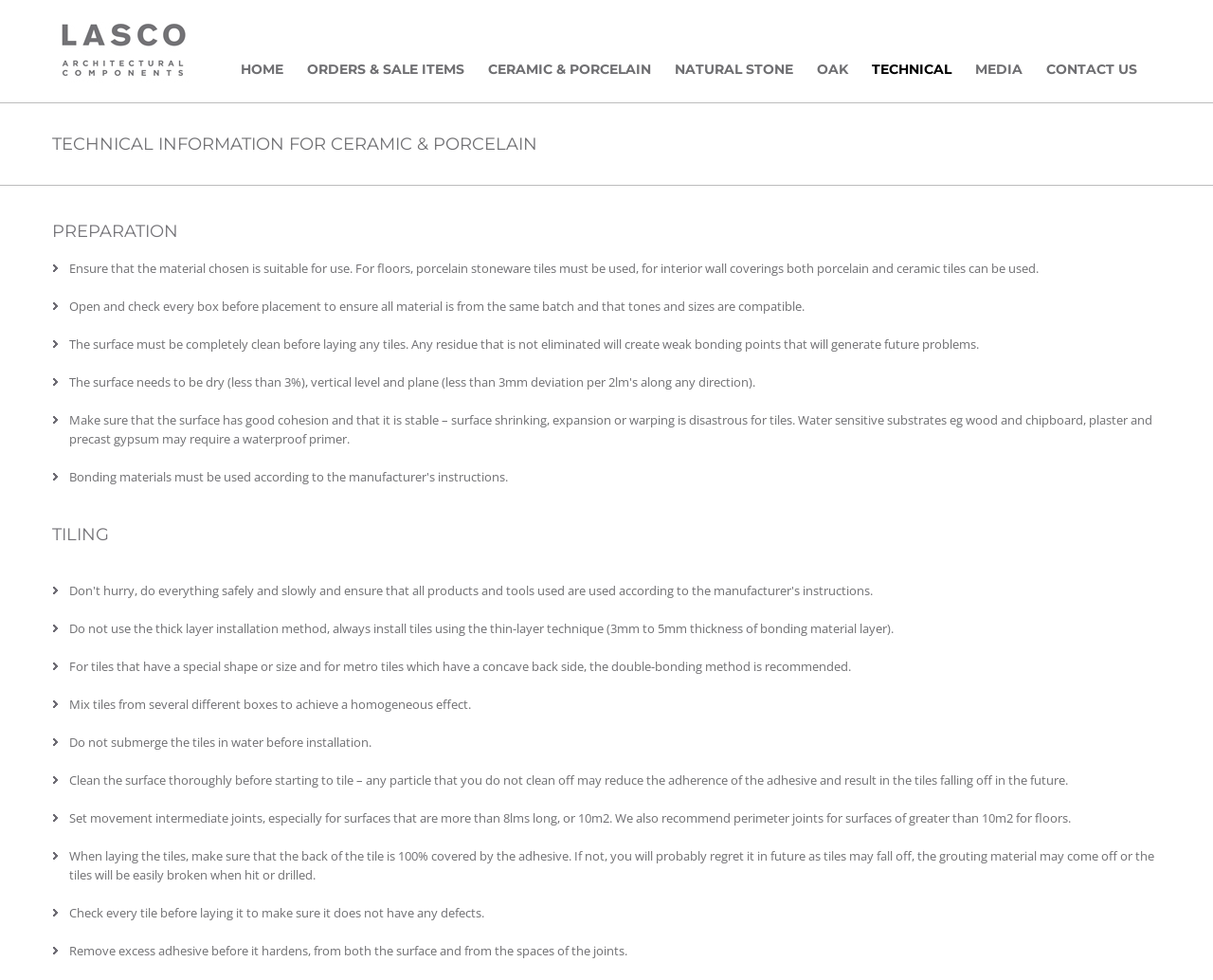Predict the bounding box coordinates of the area that should be clicked to accomplish the following instruction: "Click on CERAMIC & PORCELAIN". The bounding box coordinates should consist of four float numbers between 0 and 1, i.e., [left, top, right, bottom].

[0.402, 0.0, 0.537, 0.104]